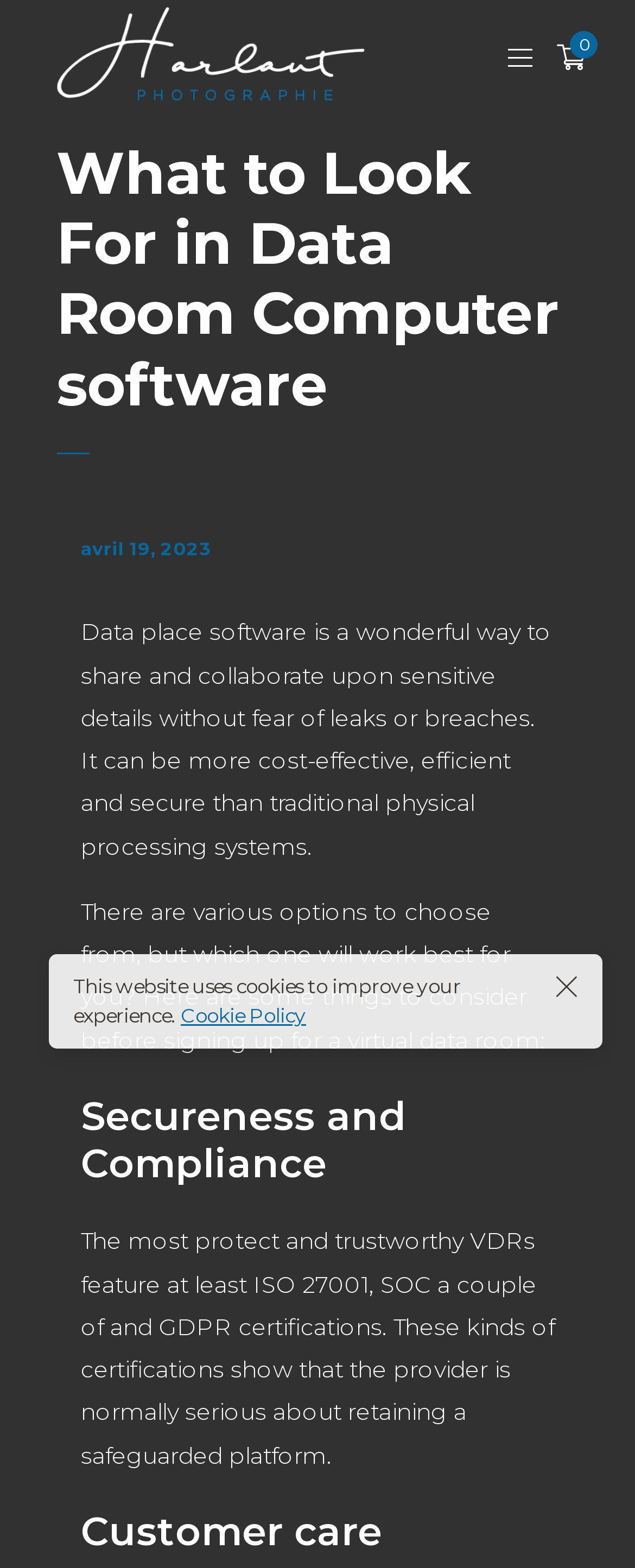Bounding box coordinates are specified in the format (top-left x, top-left y, bottom-right x, bottom-right y). All values are floating point numbers bounded between 0 and 1. Please provide the bounding box coordinate of the region this sentence describes: Cookie Policy

[0.285, 0.64, 0.482, 0.655]